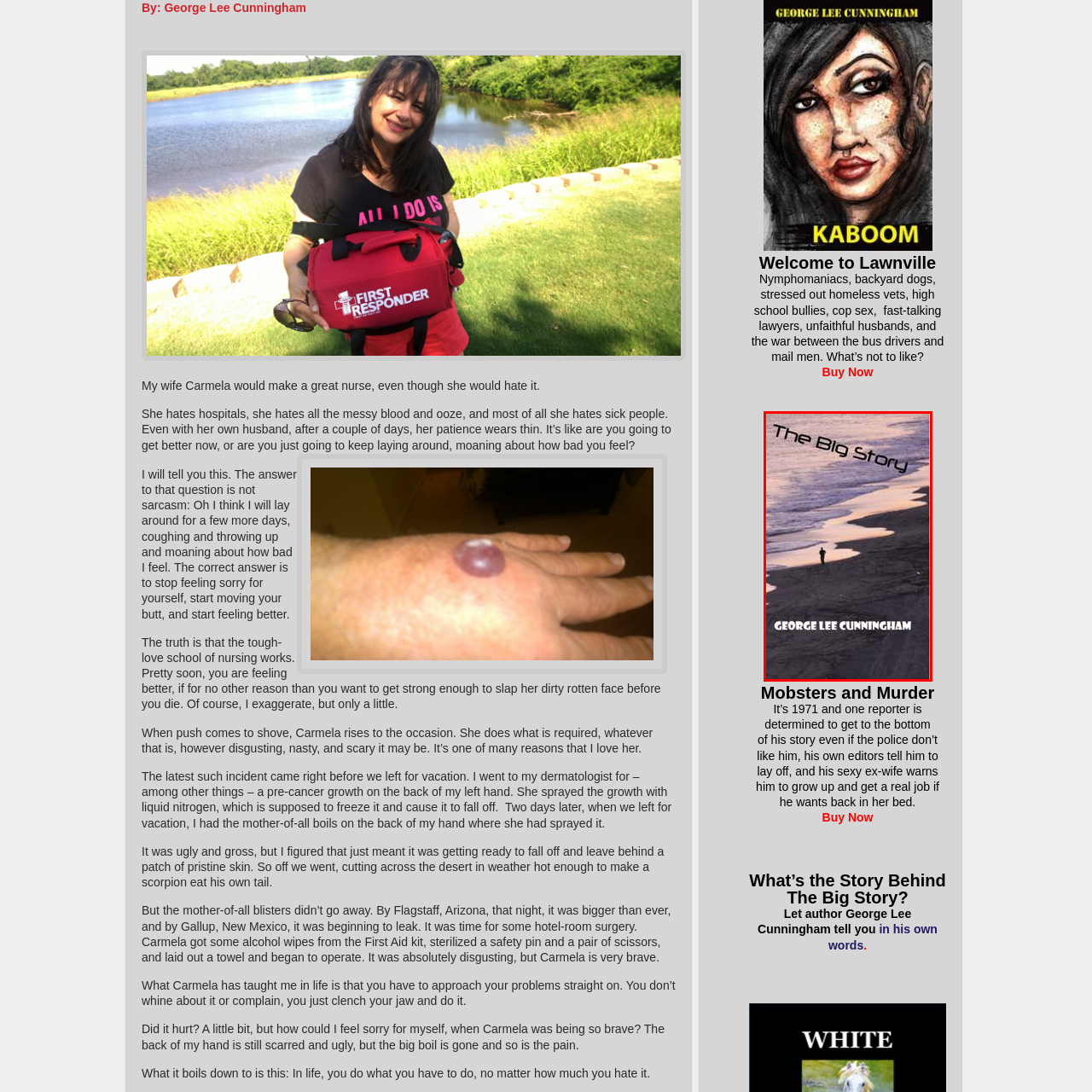Focus on the image marked by the red bounding box and offer an in-depth answer to the subsequent question based on the visual content: What time of day is depicted in the scene?

The caption describes the scene as a 'coastal scene at dusk', which indicates that the time of day depicted is during the evening when the sun is setting.